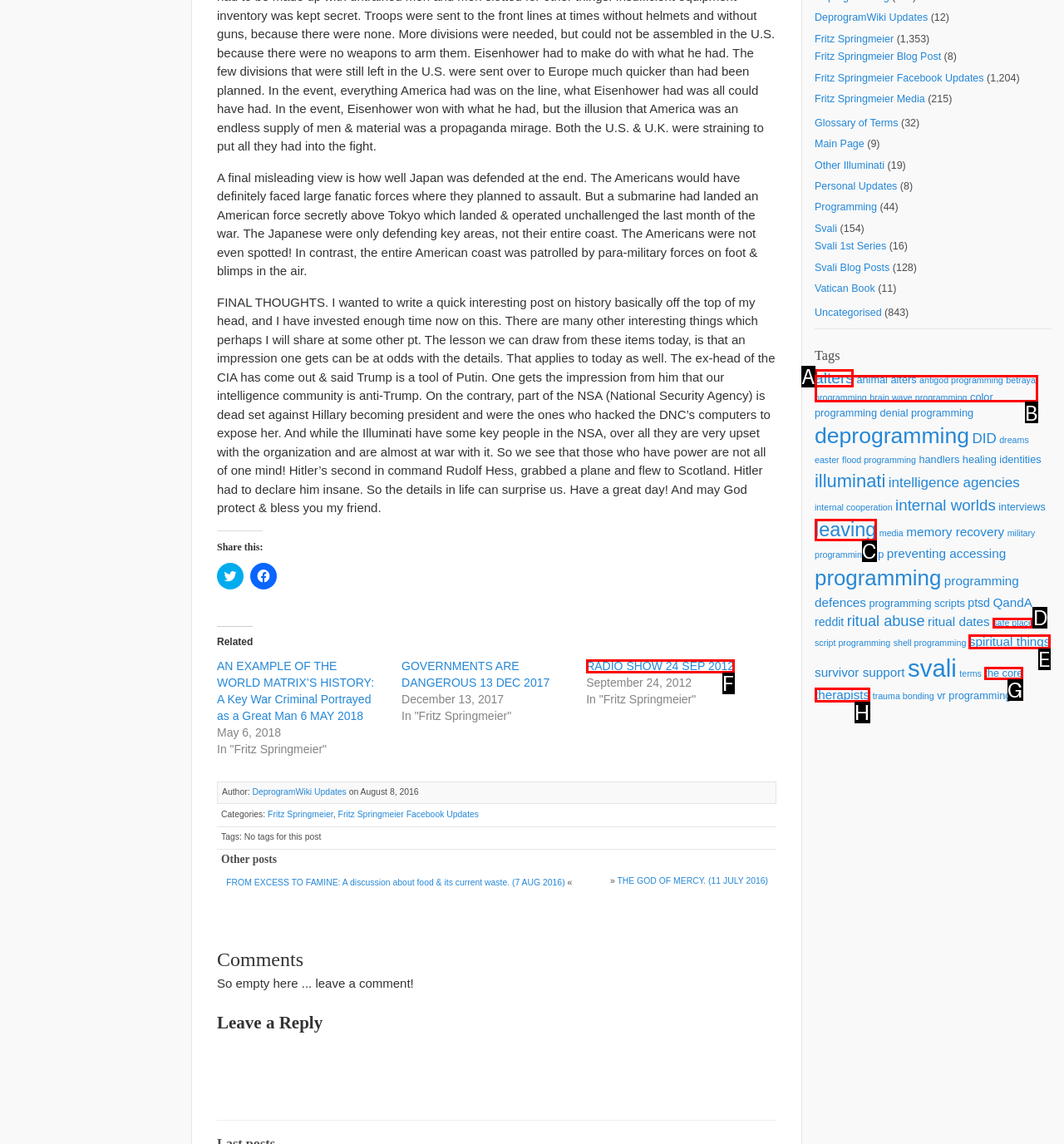Choose the HTML element that aligns with the description: RADIO SHOW 24 SEP 2012. Indicate your choice by stating the letter.

F